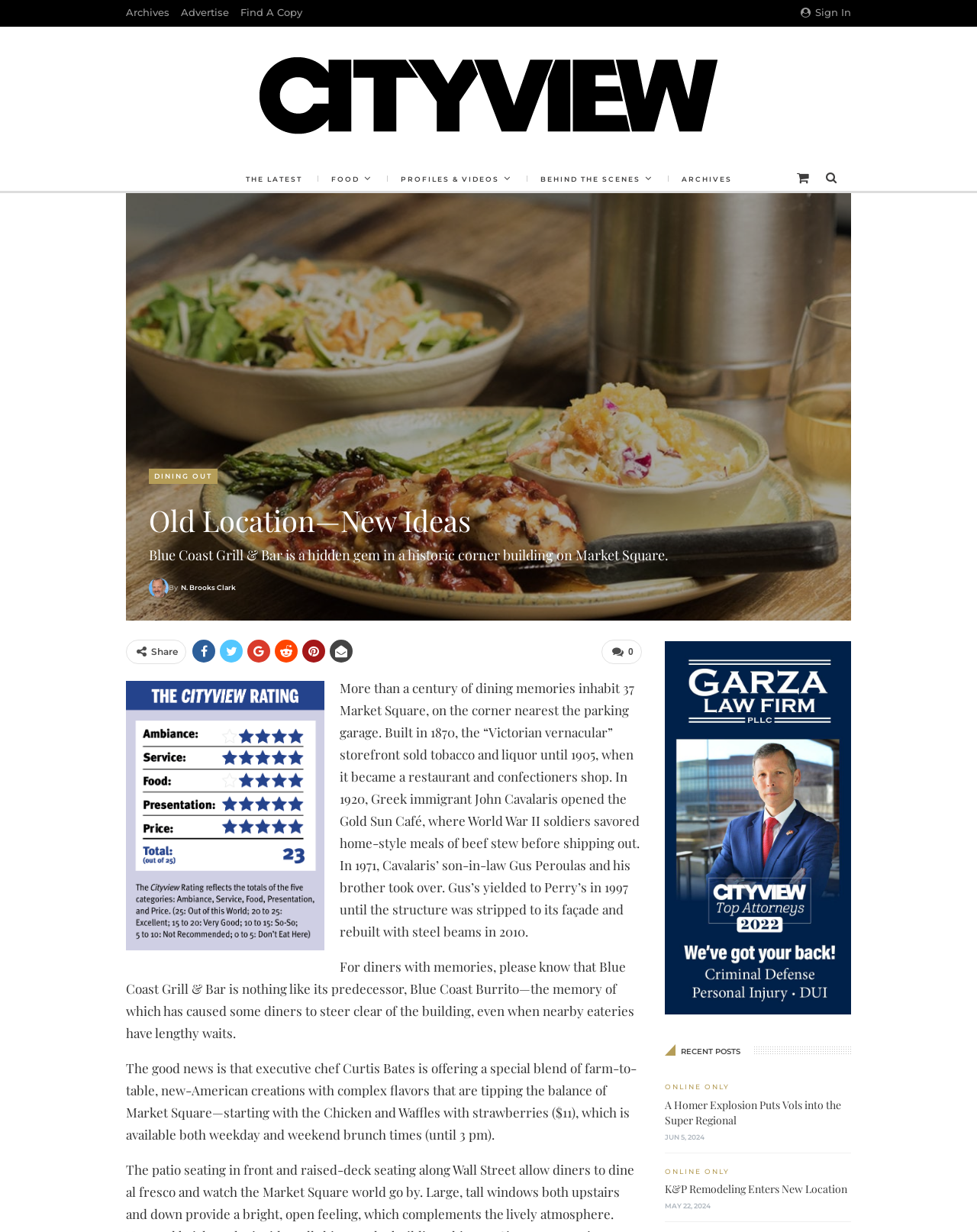Use a single word or phrase to answer the question: What is the address of the restaurant?

37 Market Square